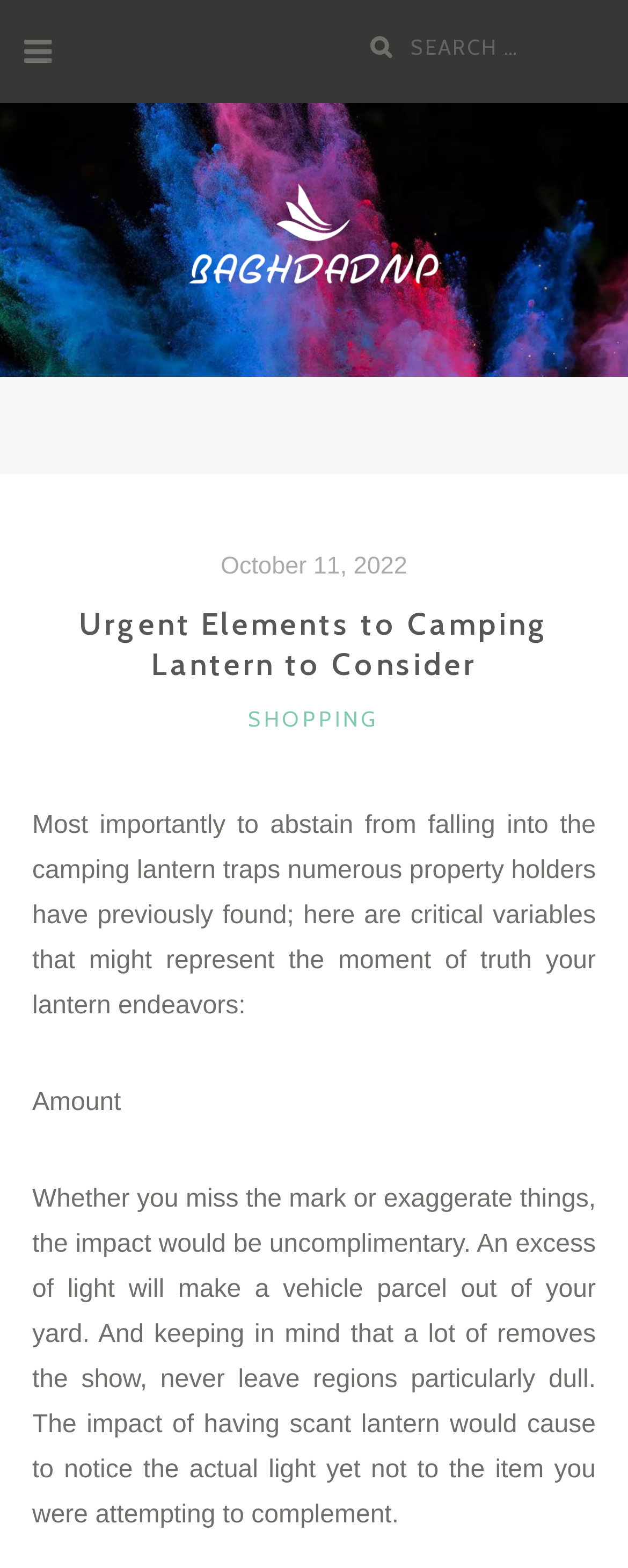What is the consequence of having too much light? Look at the image and give a one-word or short phrase answer.

A vehicle parcel out of your yard